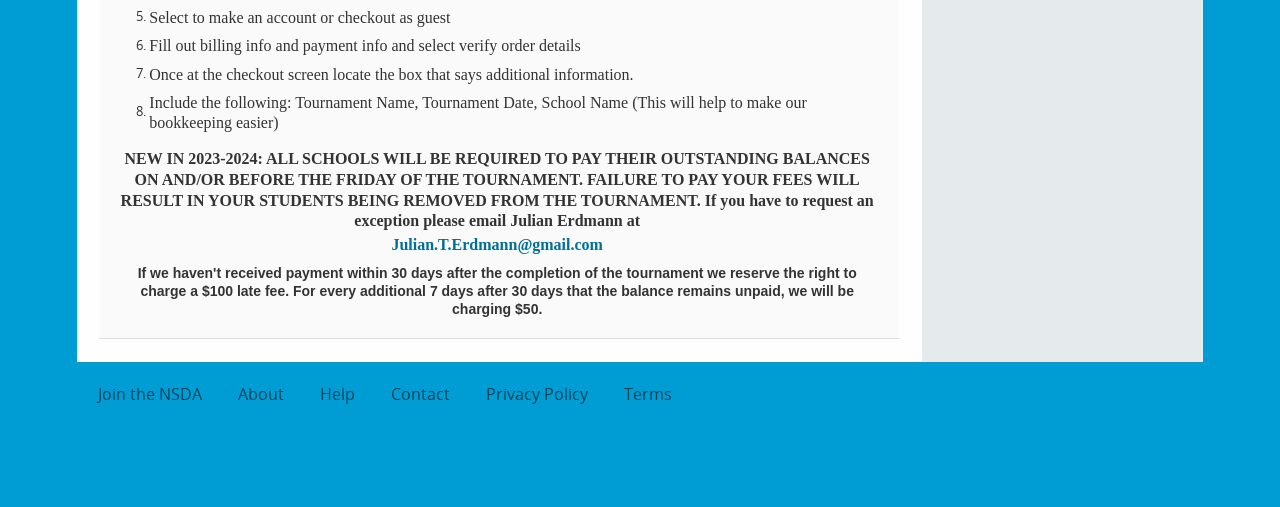Respond with a single word or phrase:
What information should be included in the additional information box?

Tournament Name, Date, School Name